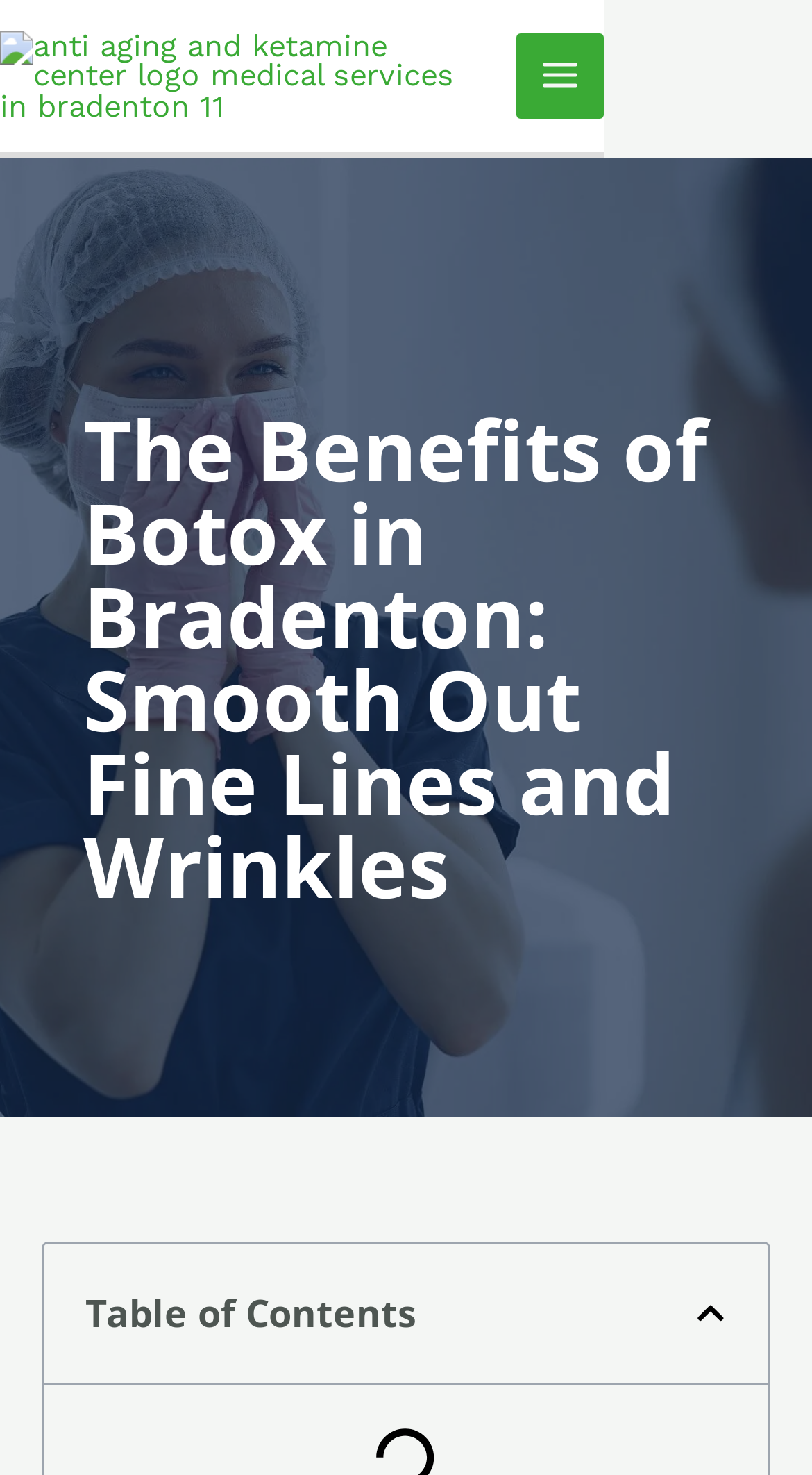Please provide a comprehensive response to the question below by analyzing the image: 
What is the logo of the medical services center?

The image with the description 'anti aging and ketamine center logo medical services in bradenton 11' is likely the logo of the medical services center, as it is located at the top of the webpage and has a prominent position.